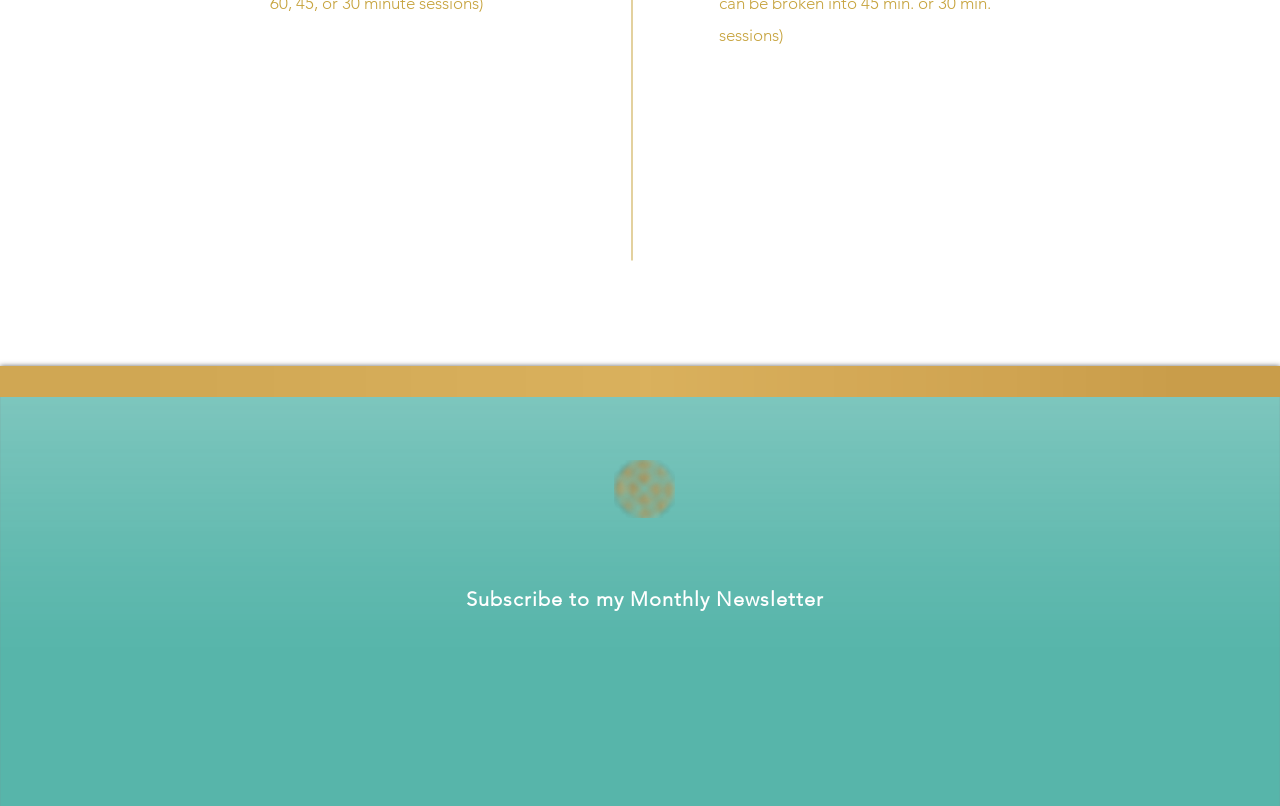Look at the image and give a detailed response to the following question: Where is the Juna Emblem located?

The Juna Emblem is an image located at the top-right of the page, with a bounding box coordinate of [0.48, 0.57, 0.527, 0.642], which suggests it is a logo or a branding element for Juna.